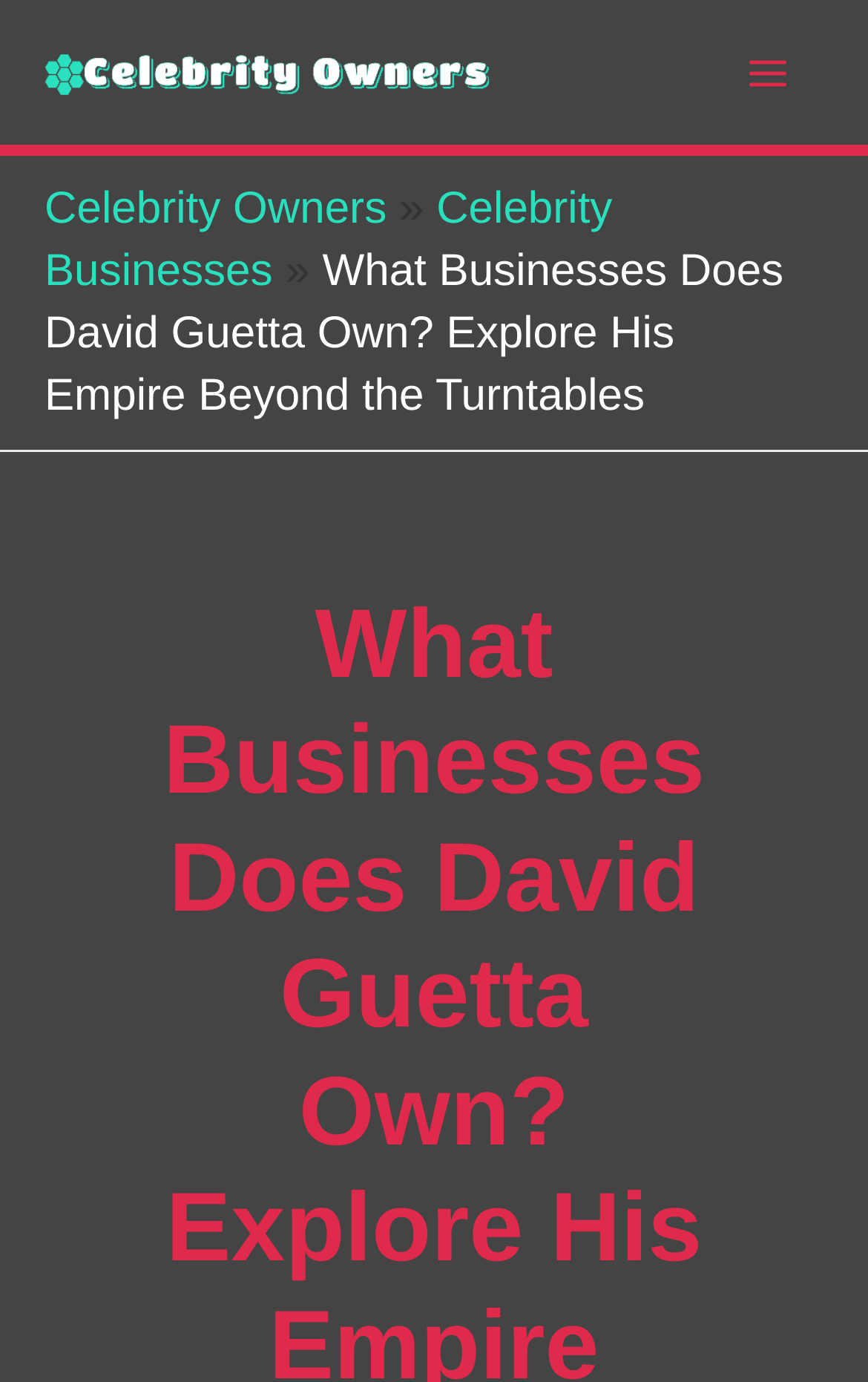Can you identify and provide the main heading of the webpage?

What Businesses Does David Guetta Own? Explore His Empire Beyond the Turntables